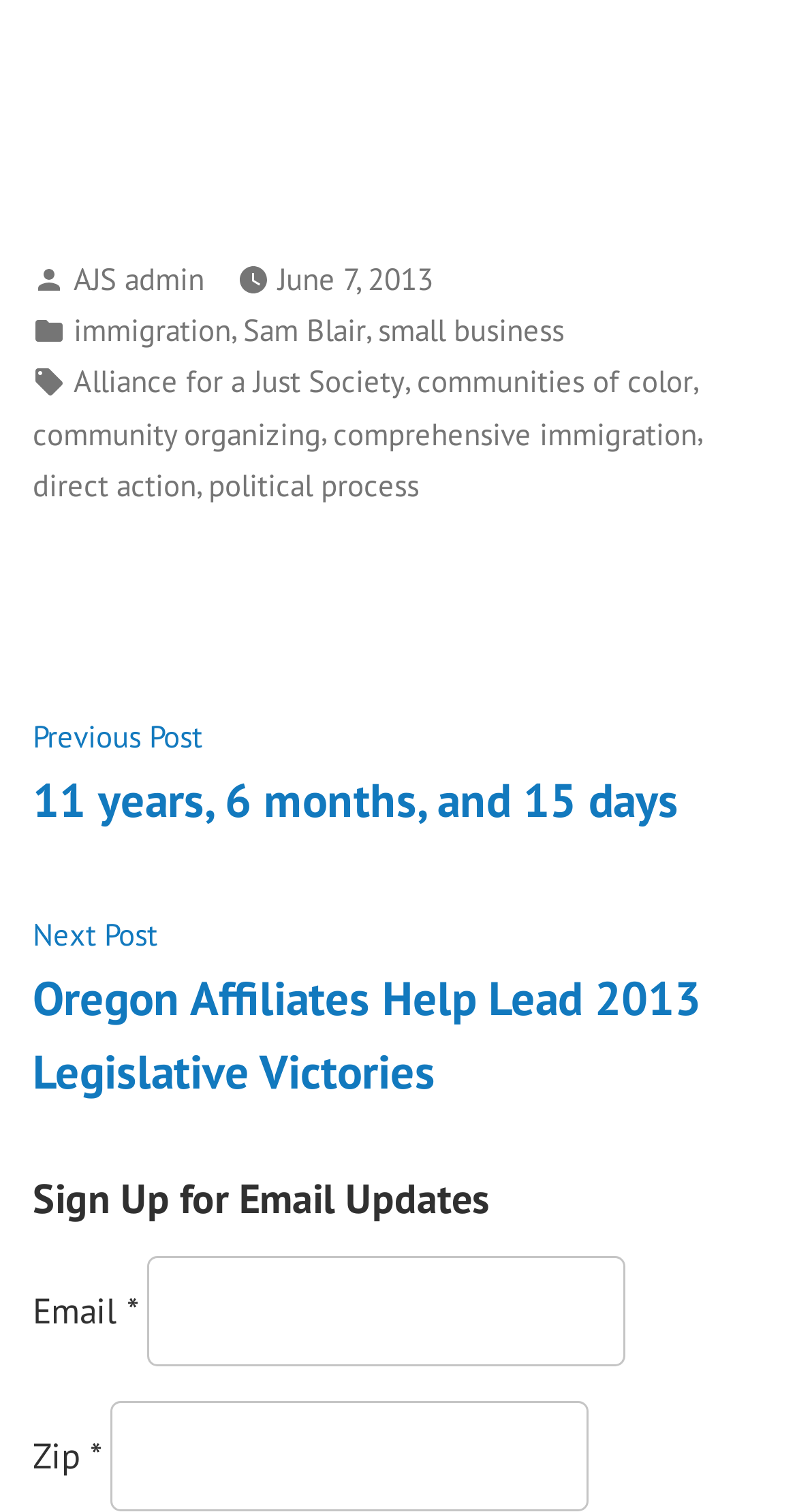Please identify the bounding box coordinates of the area that needs to be clicked to follow this instruction: "Click on the 'AJS admin' link".

[0.092, 0.171, 0.256, 0.197]